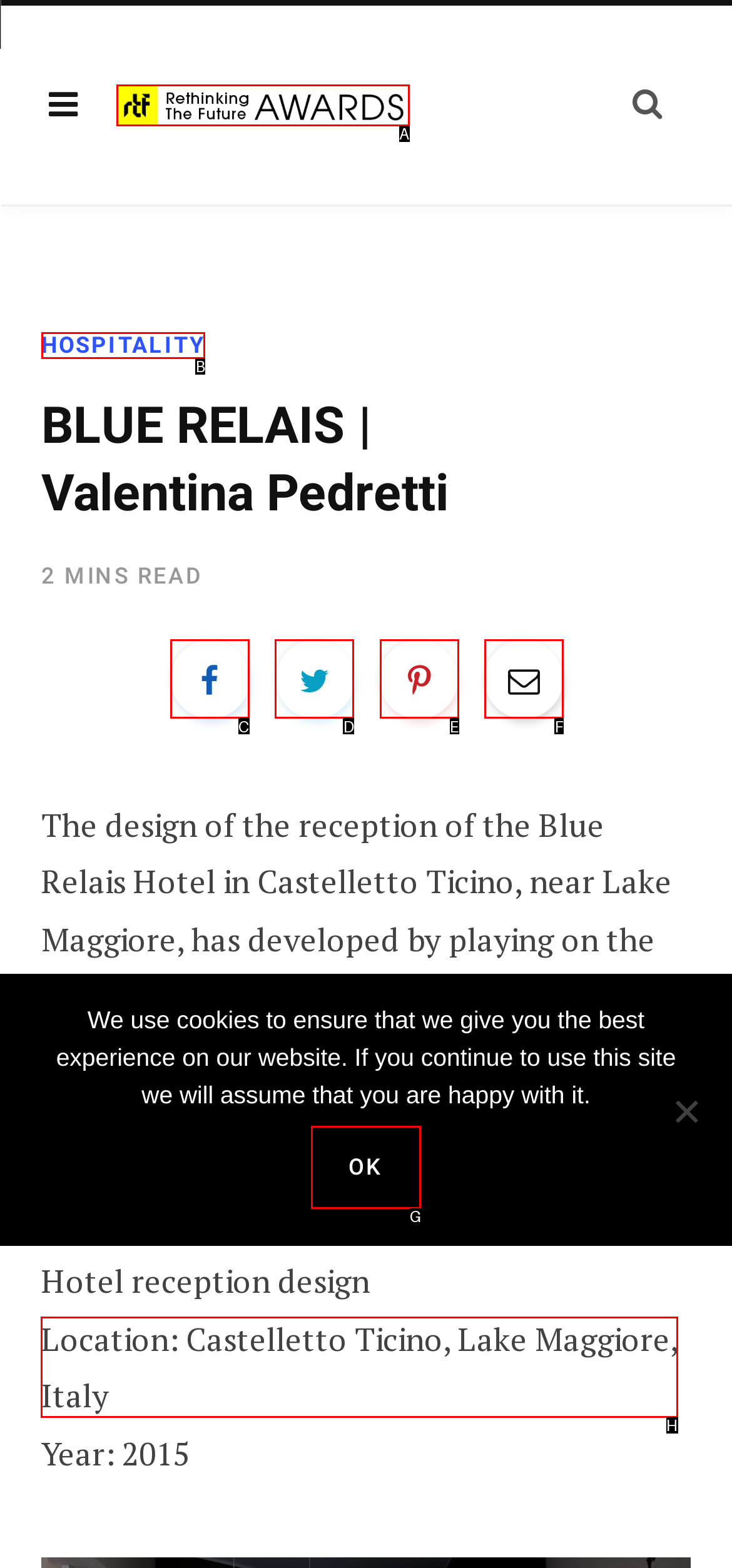Identify the correct UI element to click to follow this instruction: View the hotel location
Respond with the letter of the appropriate choice from the displayed options.

H